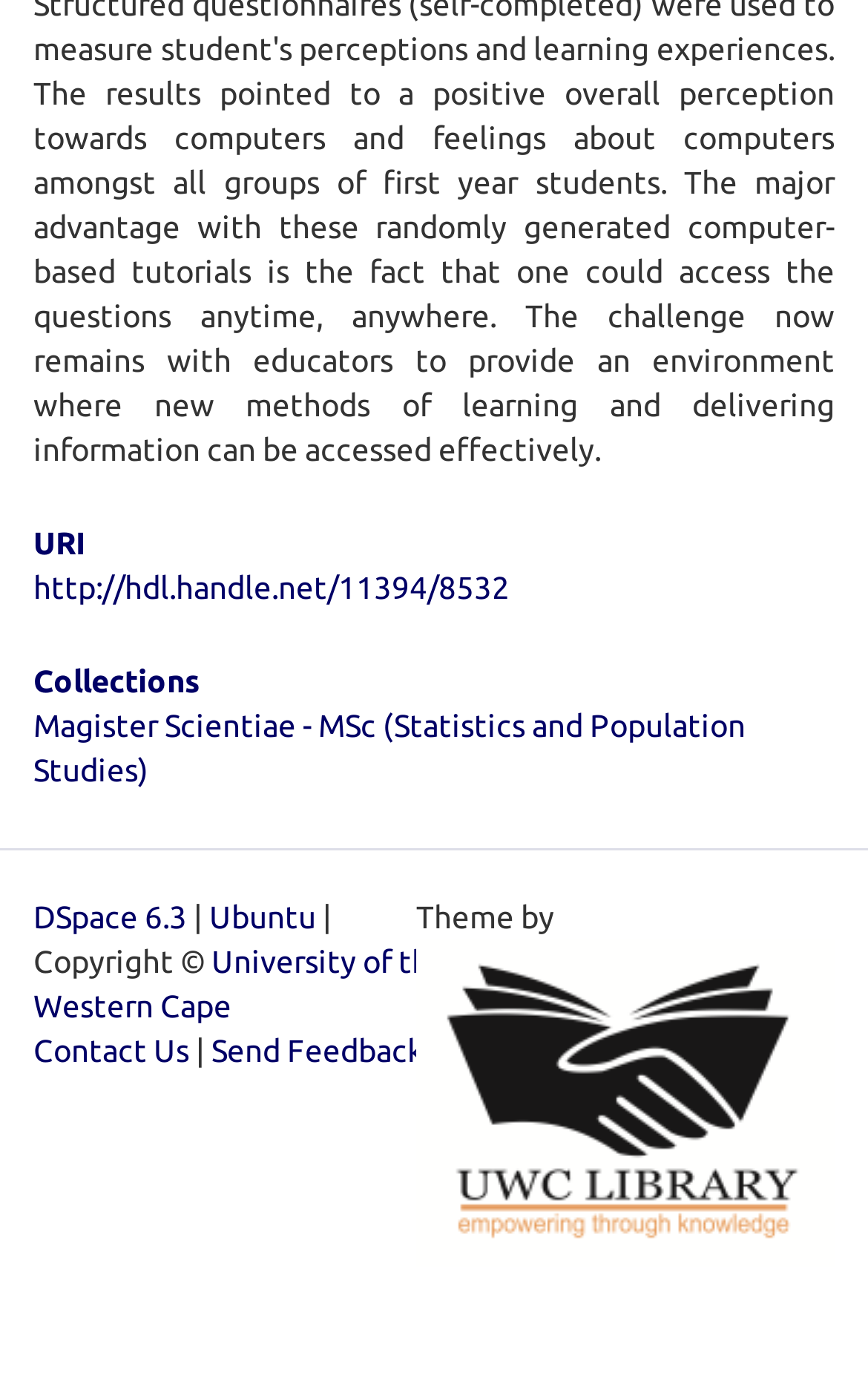Determine the bounding box coordinates of the region I should click to achieve the following instruction: "View the @mire NV website". Ensure the bounding box coordinates are four float numbers between 0 and 1, i.e., [left, top, right, bottom].

[0.479, 0.785, 0.962, 0.811]